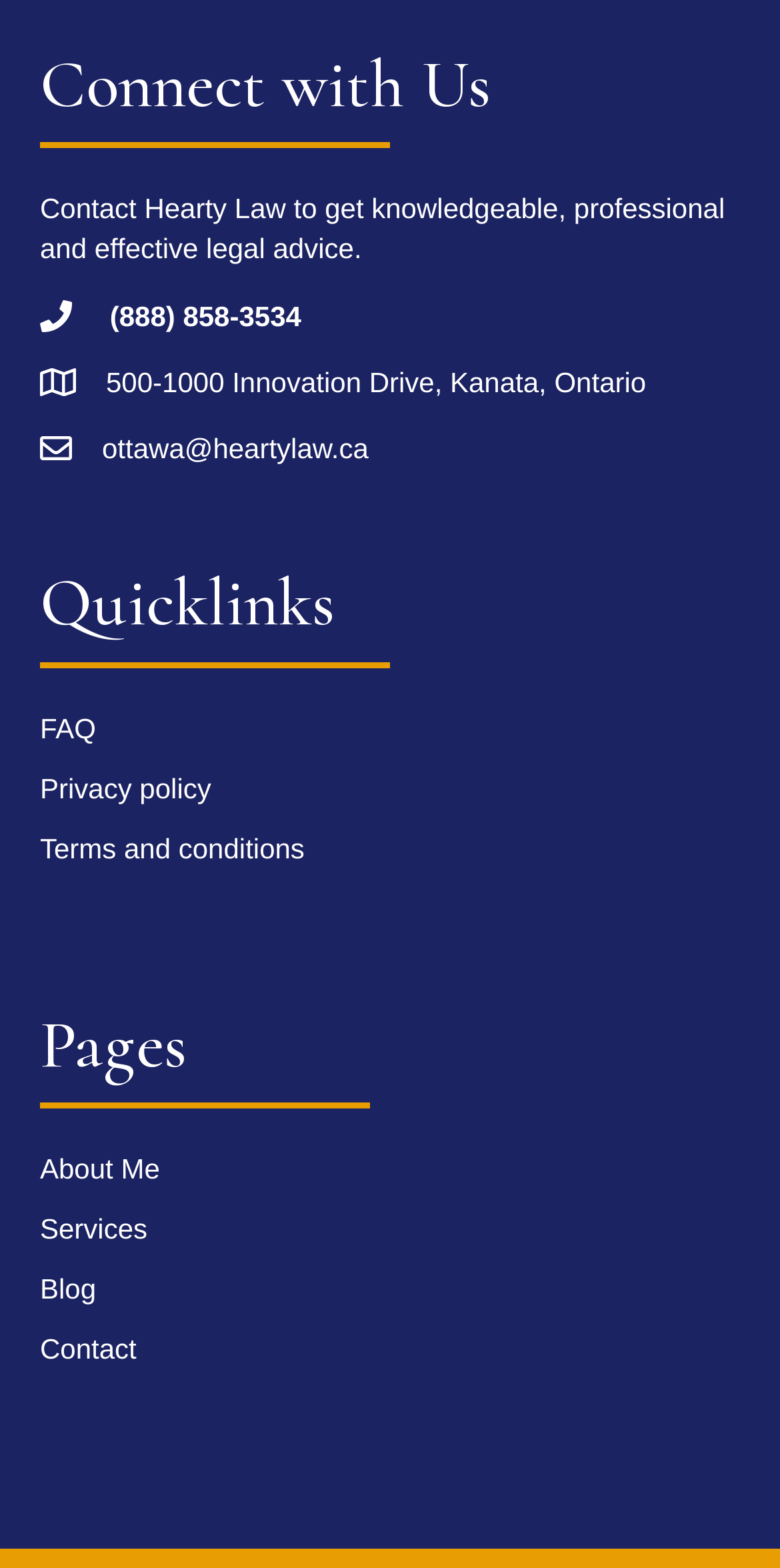Please locate the clickable area by providing the bounding box coordinates to follow this instruction: "Check the Privacy policy".

[0.051, 0.492, 0.271, 0.513]